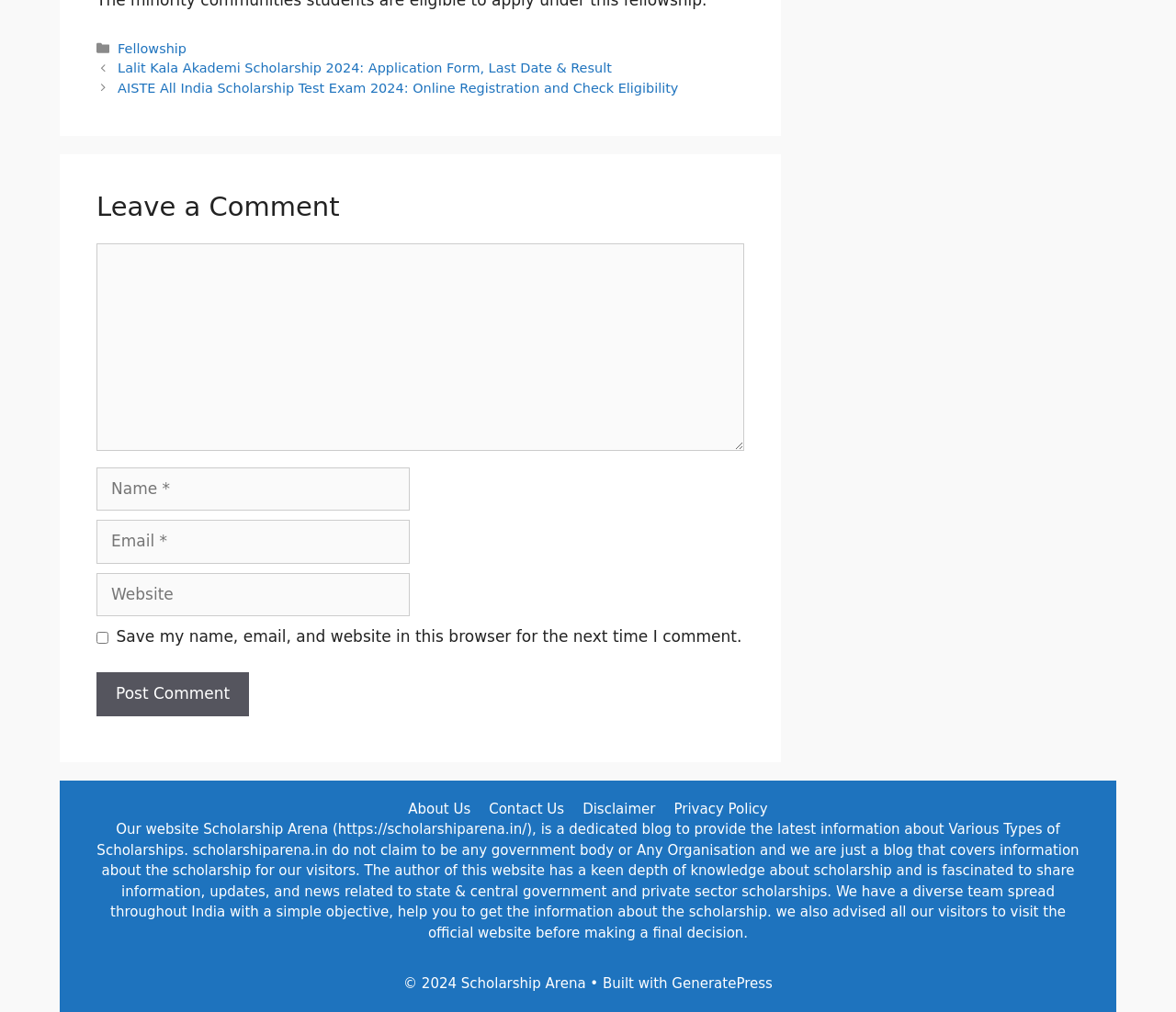Identify the bounding box of the UI element described as follows: "parent_node: Comment name="url" placeholder="Website"". Provide the coordinates as four float numbers in the range of 0 to 1 [left, top, right, bottom].

[0.082, 0.566, 0.348, 0.609]